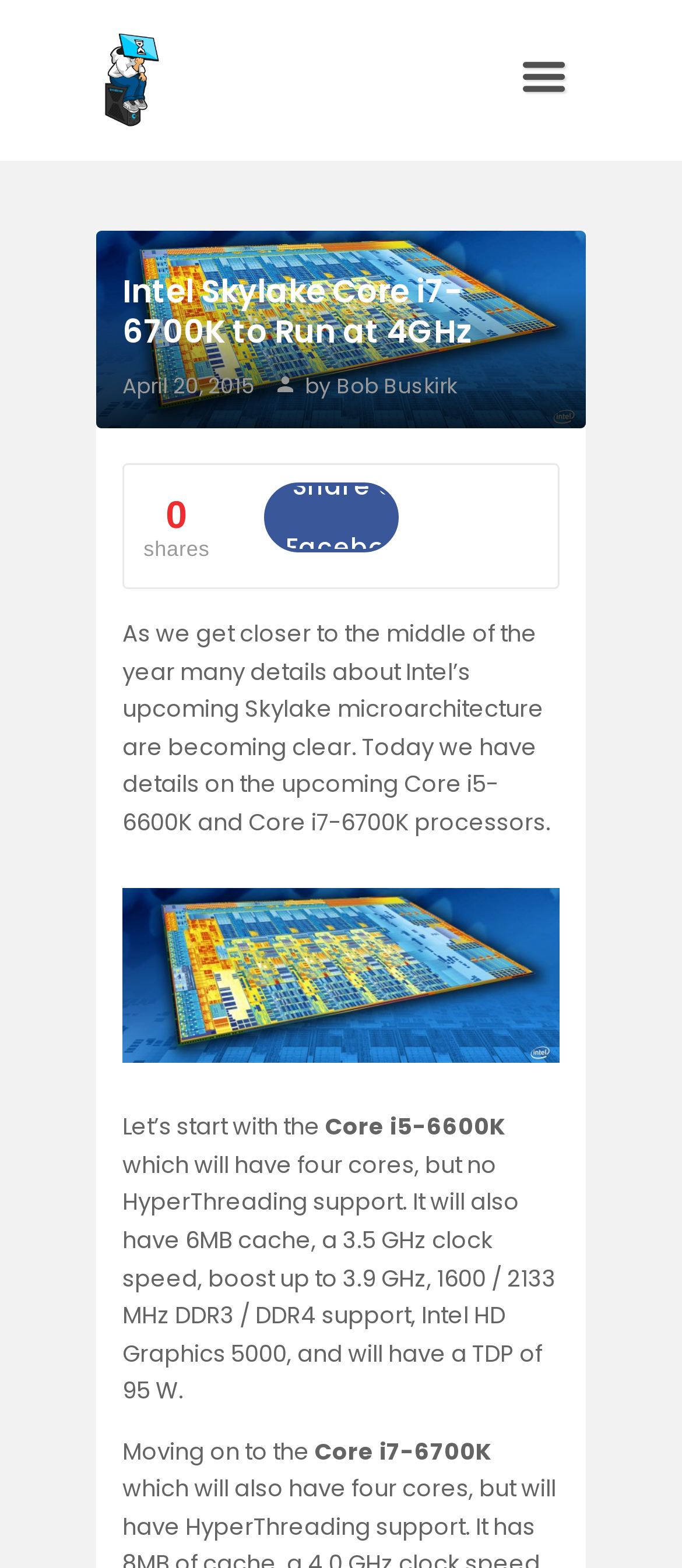Show me the bounding box coordinates of the clickable region to achieve the task as per the instruction: "Call the phone number".

None